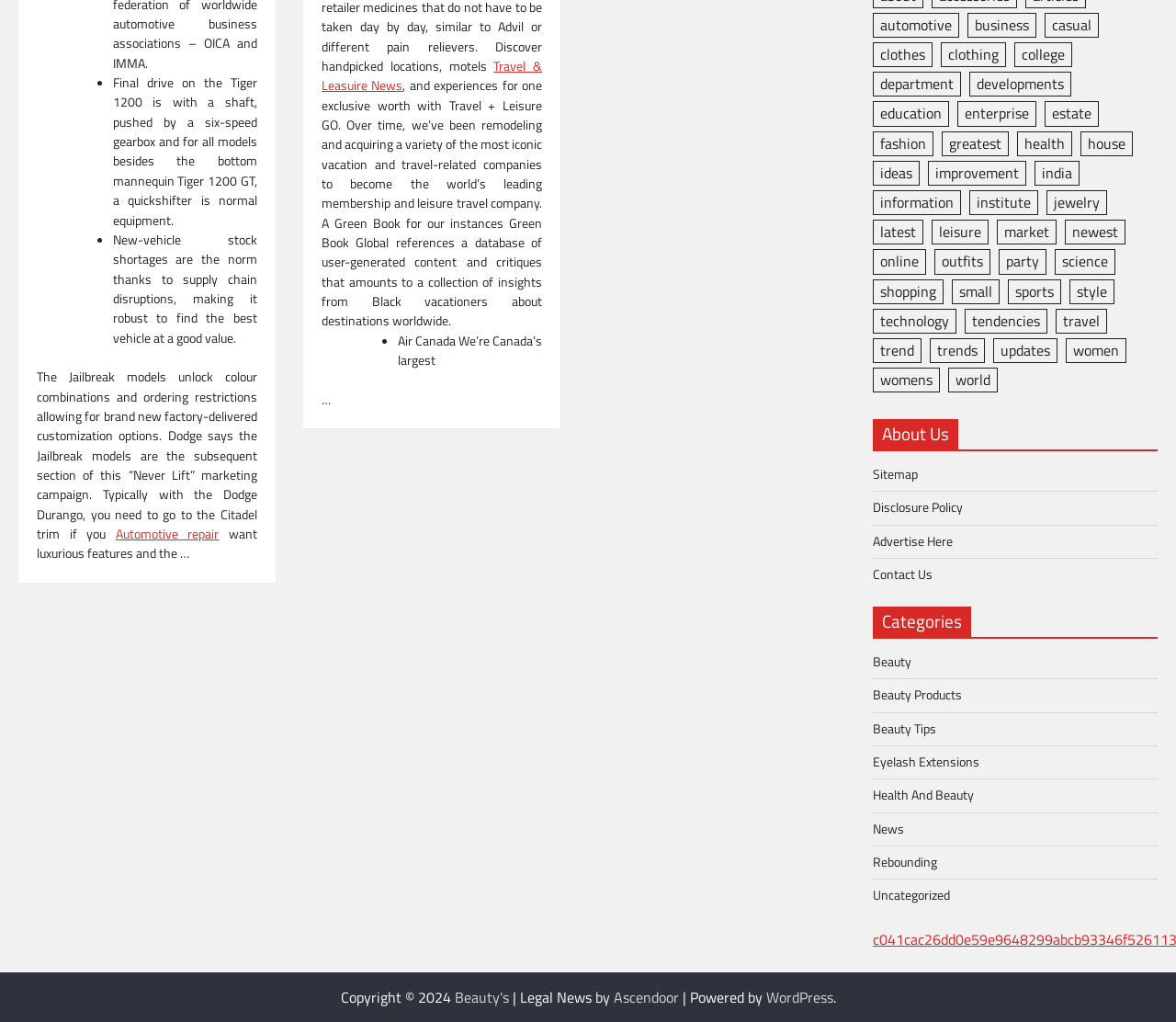Specify the bounding box coordinates (top-left x, top-left y, bottom-right x, bottom-right y) of the UI element in the screenshot that matches this description: Contact Us

[0.742, 0.552, 0.793, 0.572]